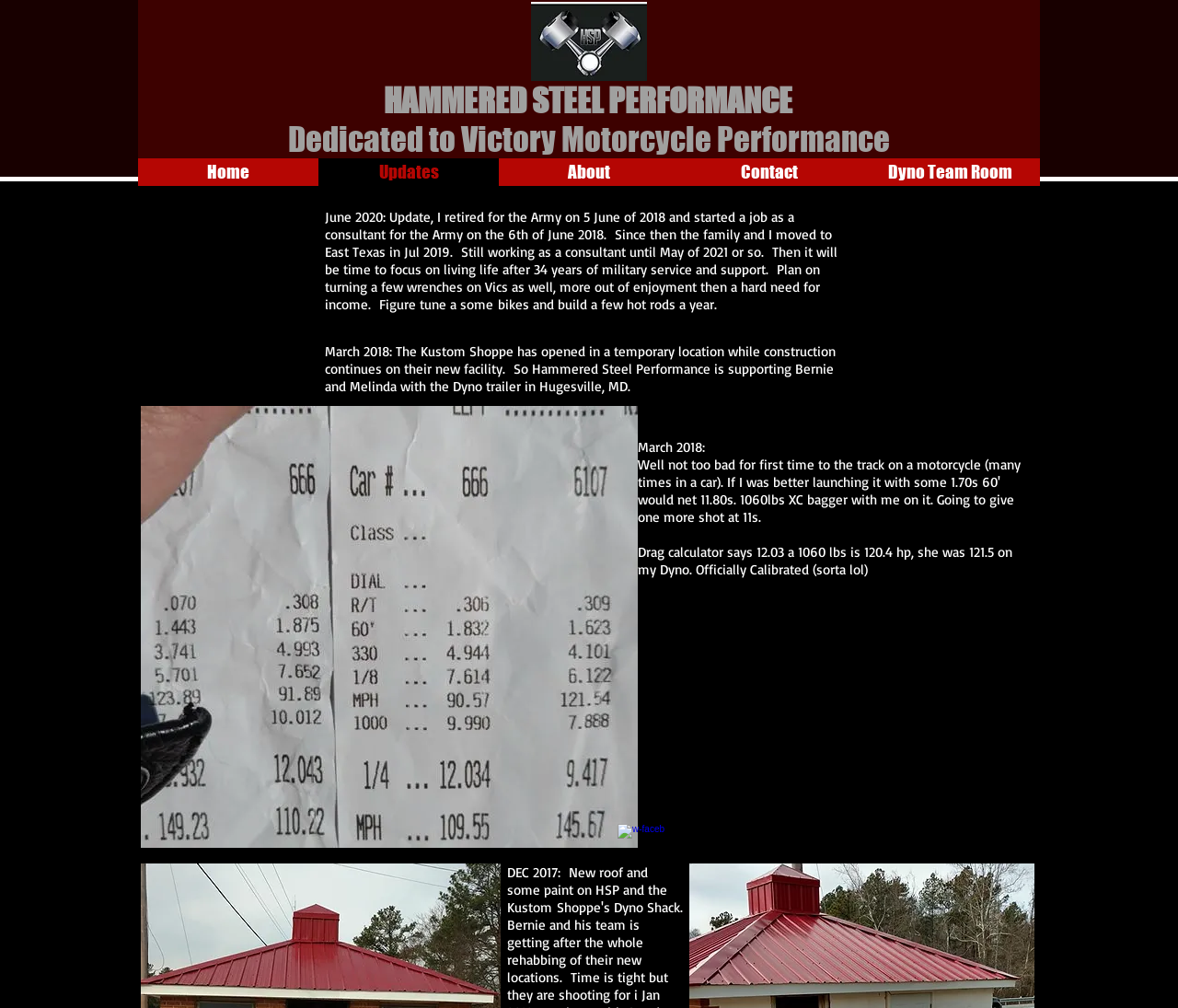How many horsepower did the author's bike achieve?
We need a detailed and meticulous answer to the question.

According to the text, the drag calculator estimated 120.4 hp, but the author's bike actually achieved 121.5 hp on the Dyno.